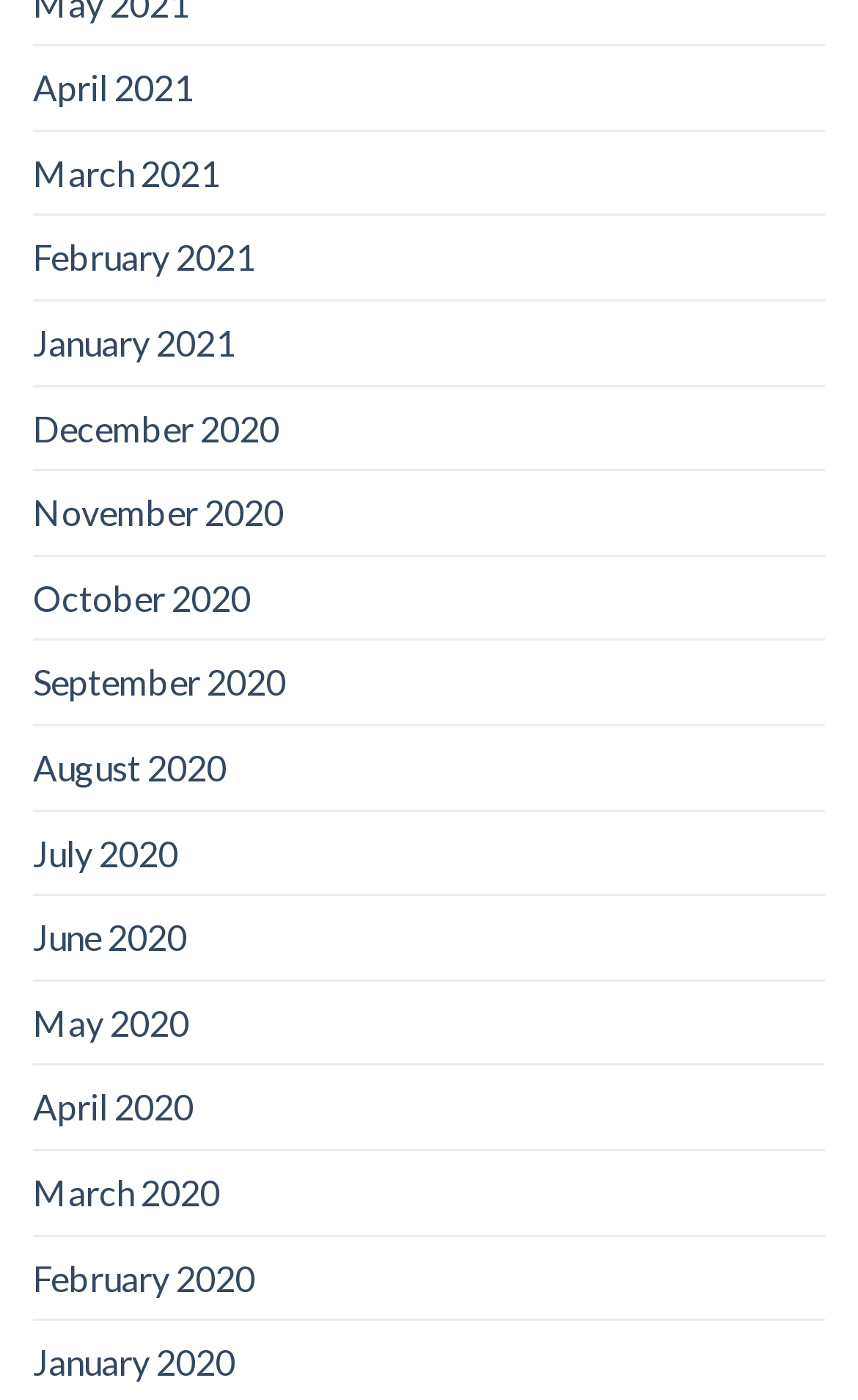Please find the bounding box coordinates for the clickable element needed to perform this instruction: "view April 2021".

[0.038, 0.033, 0.226, 0.092]